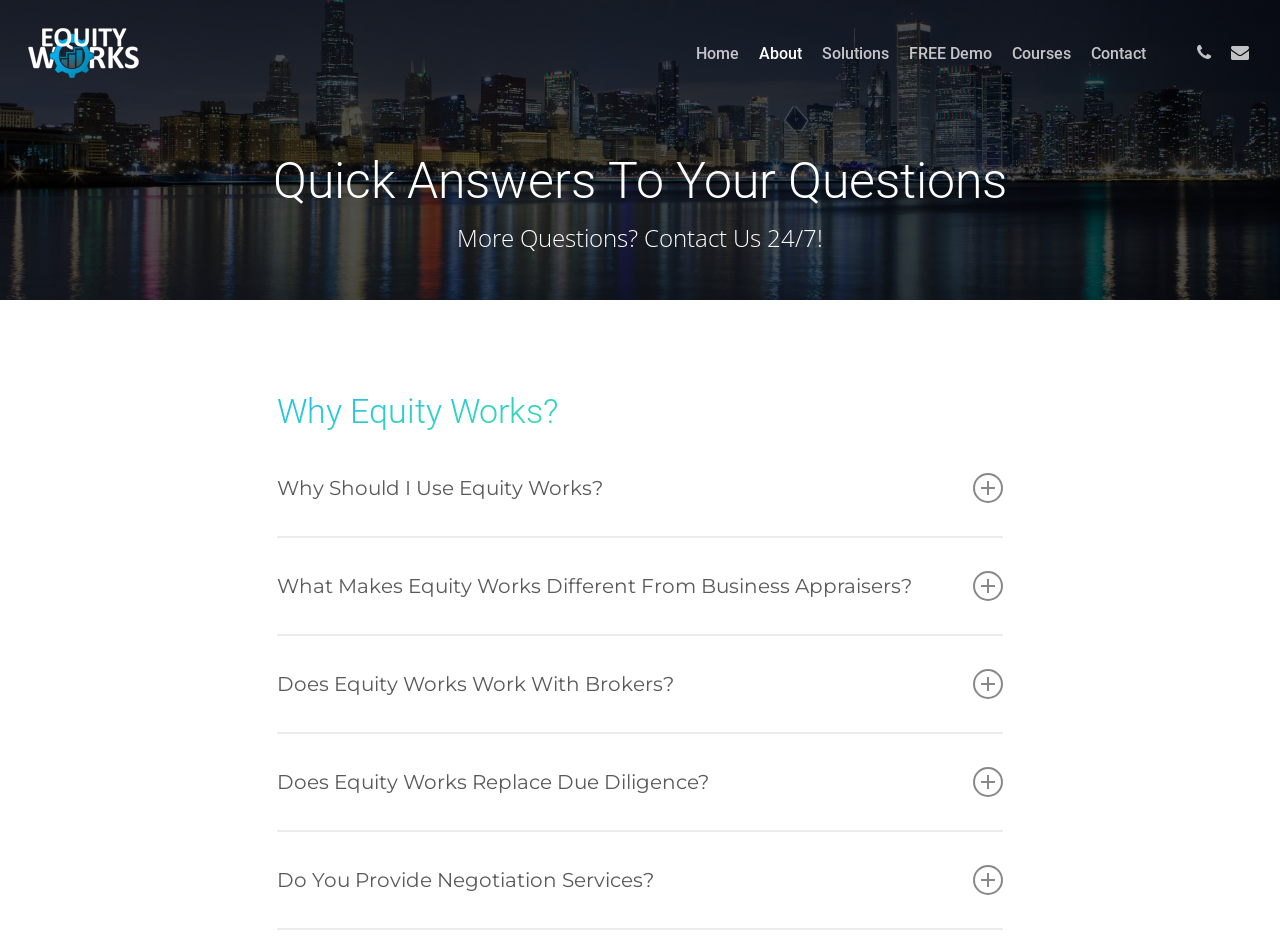Determine the bounding box for the HTML element described here: "FMF". The coordinates should be given as [left, top, right, bottom] with each number being a float between 0 and 1.

None